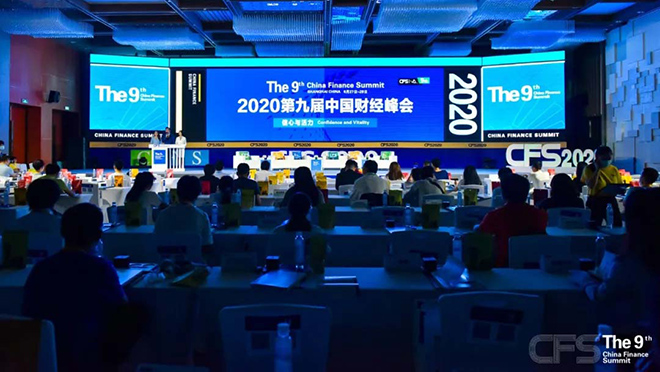What is the purpose of the summit?
Kindly give a detailed and elaborate answer to the question.

The caption indicates that the summit is committed to fostering dialogue on financial strategies and industry advancements, which suggests that the purpose of the summit is to facilitate discussions and exchange of ideas on financial strategies and industry developments.